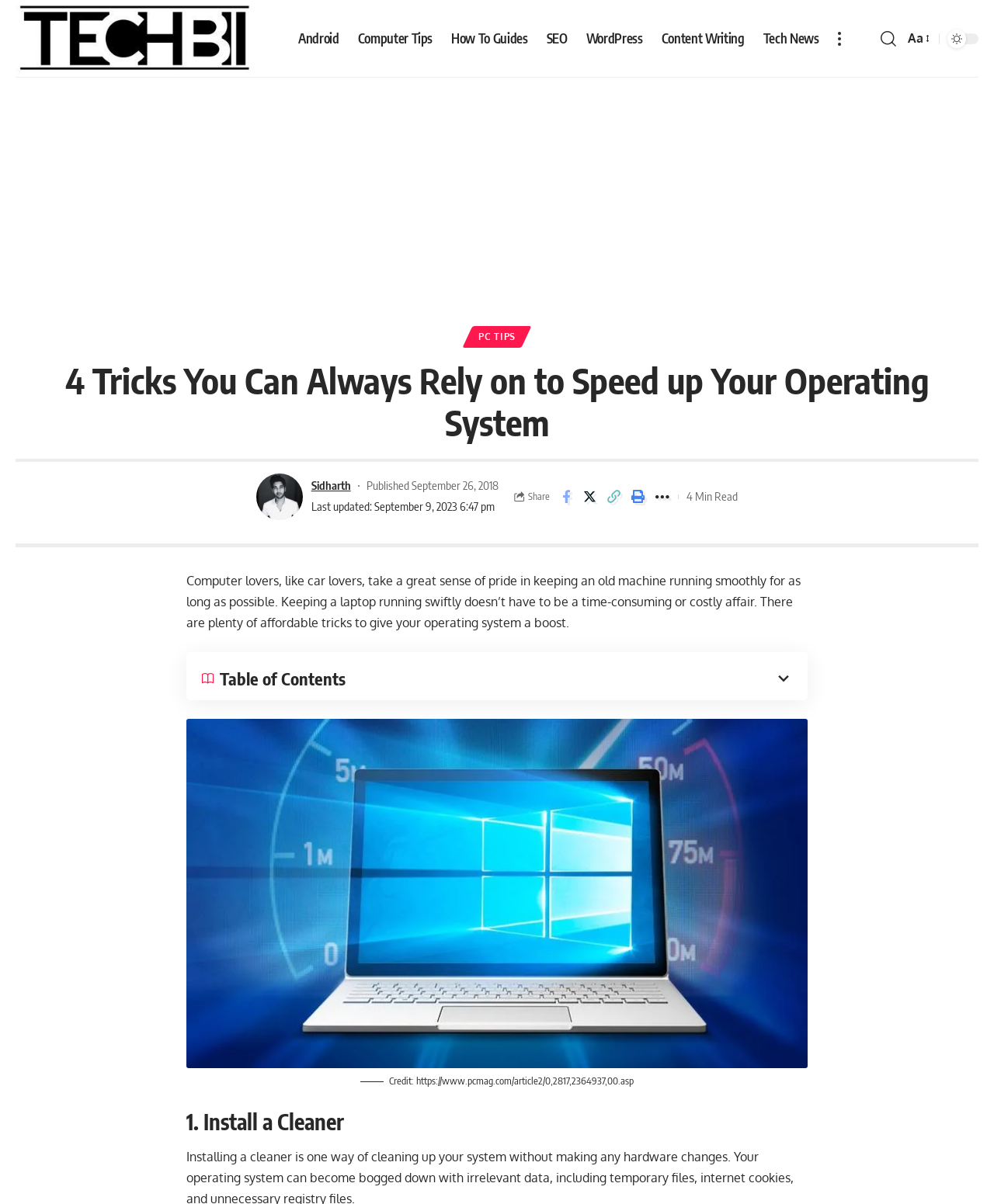Identify and provide the main heading of the webpage.

4 Tricks You Can Always Rely on to Speed up Your Operating System